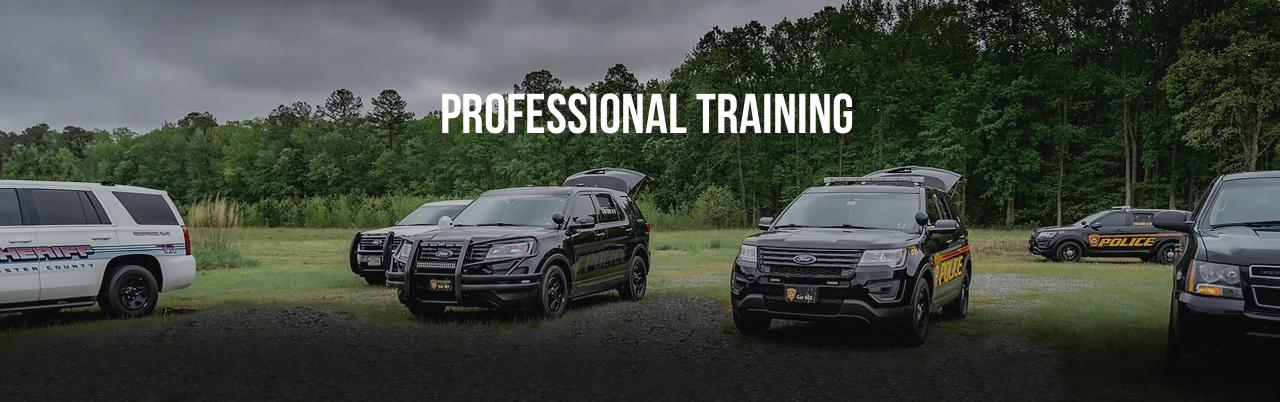Answer this question using a single word or a brief phrase:
What is the purpose of the 'Professional Training' program?

To refine officer capabilities